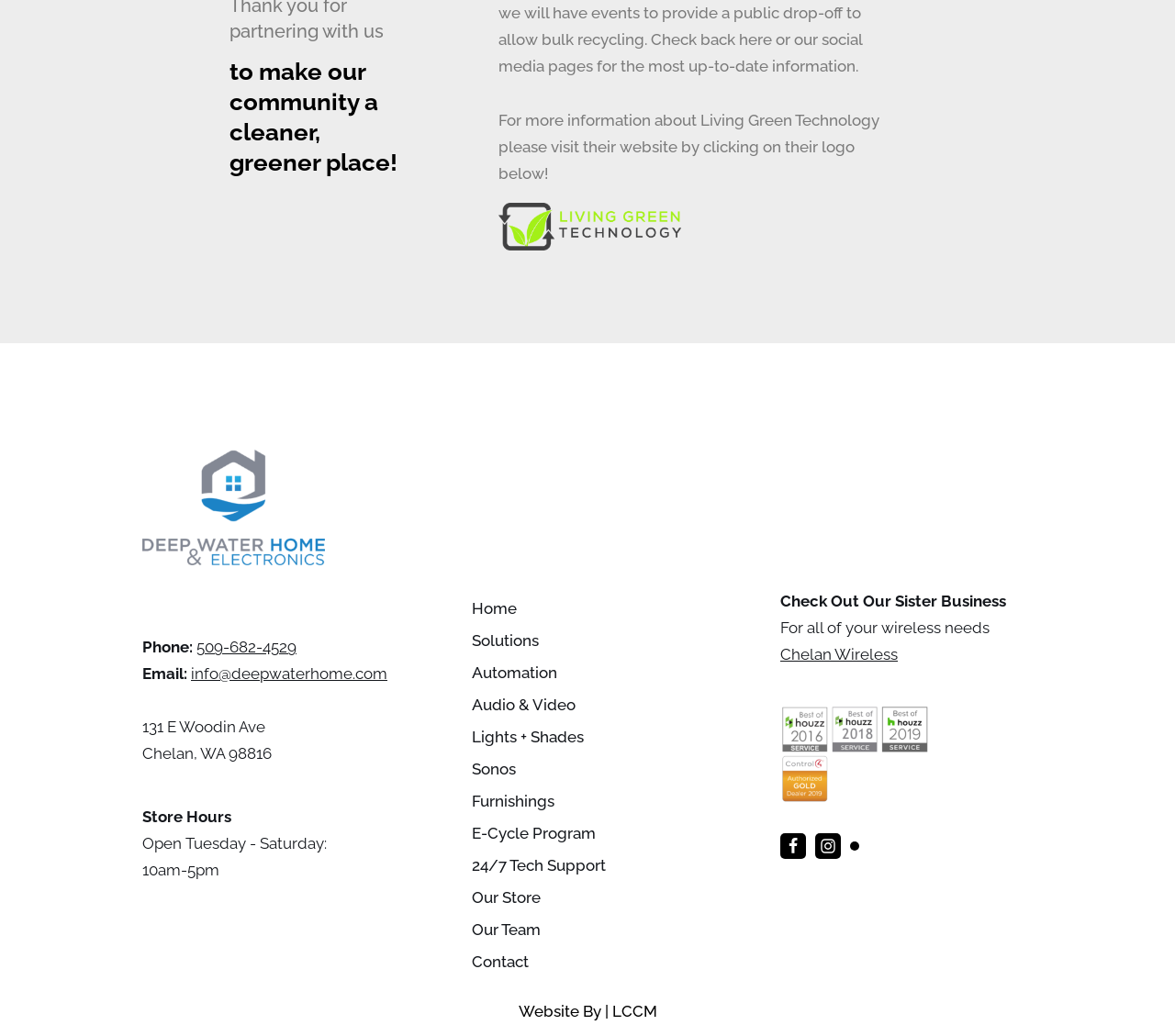Can you pinpoint the bounding box coordinates for the clickable element required for this instruction: "email the store"? The coordinates should be four float numbers between 0 and 1, i.e., [left, top, right, bottom].

[0.162, 0.641, 0.33, 0.659]